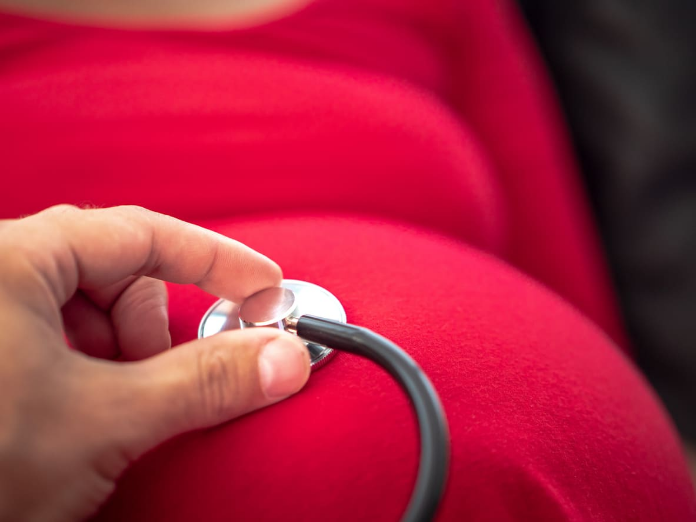Provide a one-word or short-phrase response to the question:
What is the significance of the 20th week of pregnancy?

Magical milestone